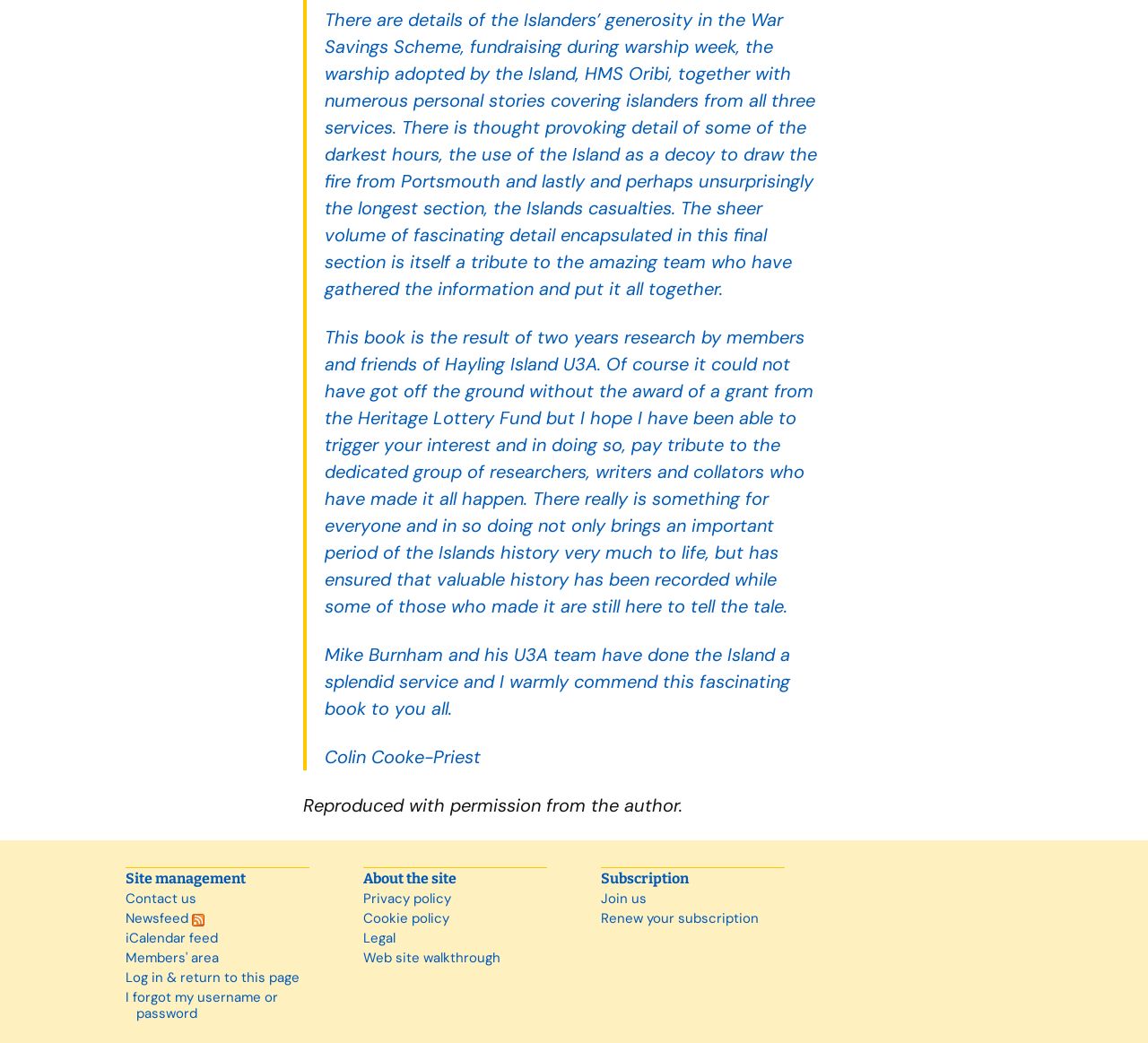How many sections are there in the 'About the site' navigation?
Answer the question with a thorough and detailed explanation.

There are 4 sections in the 'About the site' navigation, namely 'Privacy policy', 'Cookie policy', 'Legal', and 'Web site walkthrough', which are listed as links under this navigation heading.